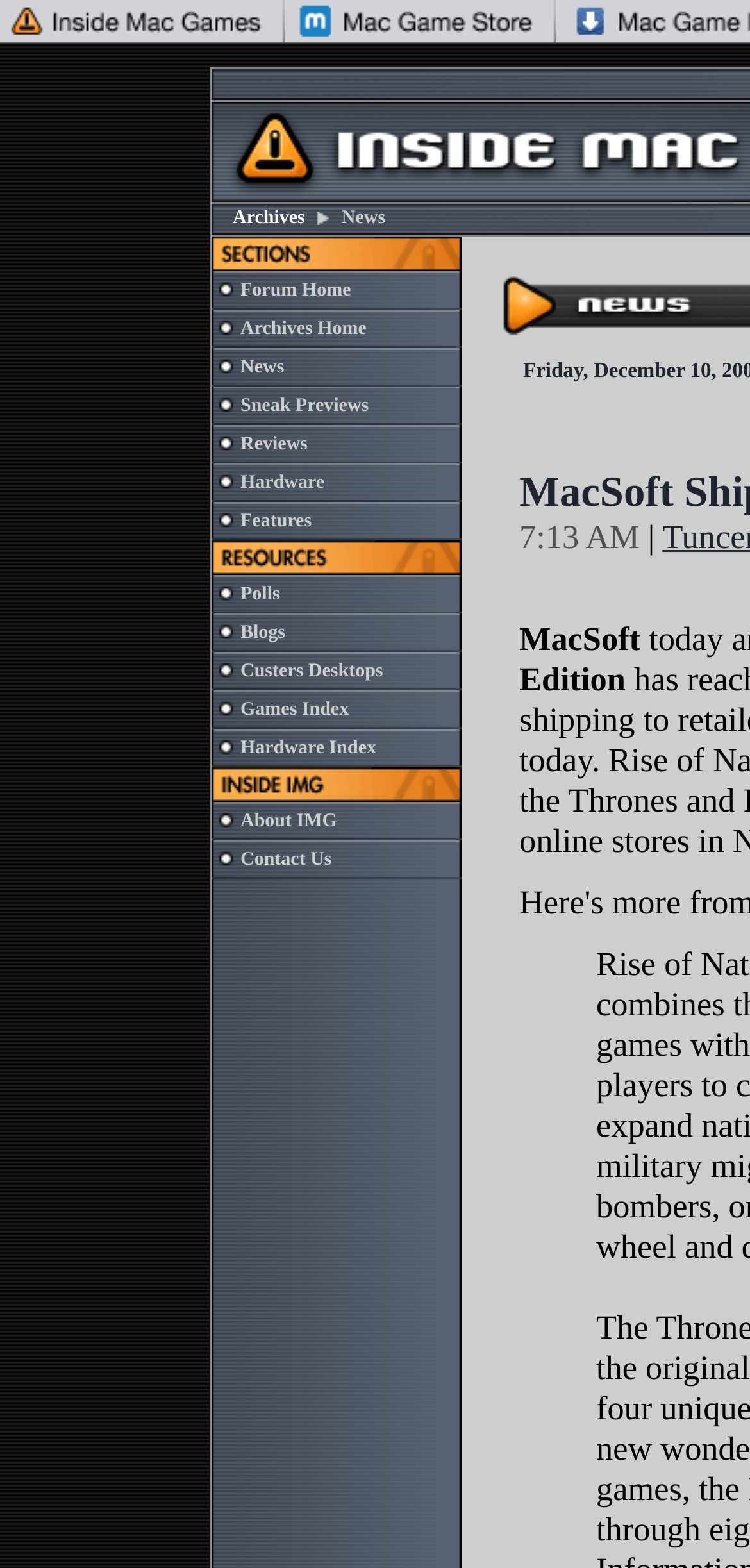Determine the bounding box coordinates of the region to click in order to accomplish the following instruction: "Read News". Provide the coordinates as four float numbers between 0 and 1, specifically [left, top, right, bottom].

[0.321, 0.228, 0.379, 0.241]